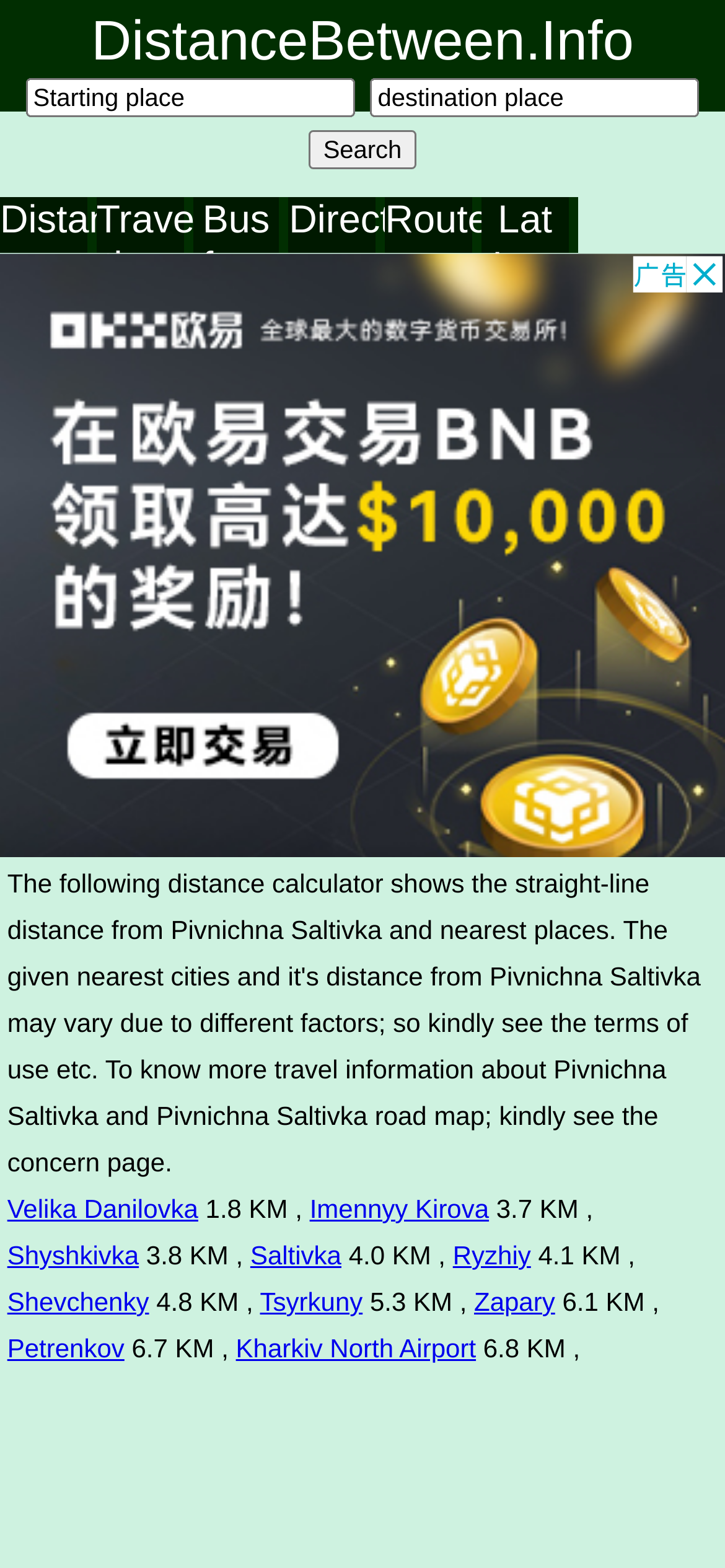How many nearby places are listed?
Answer with a single word or phrase by referring to the visual content.

12